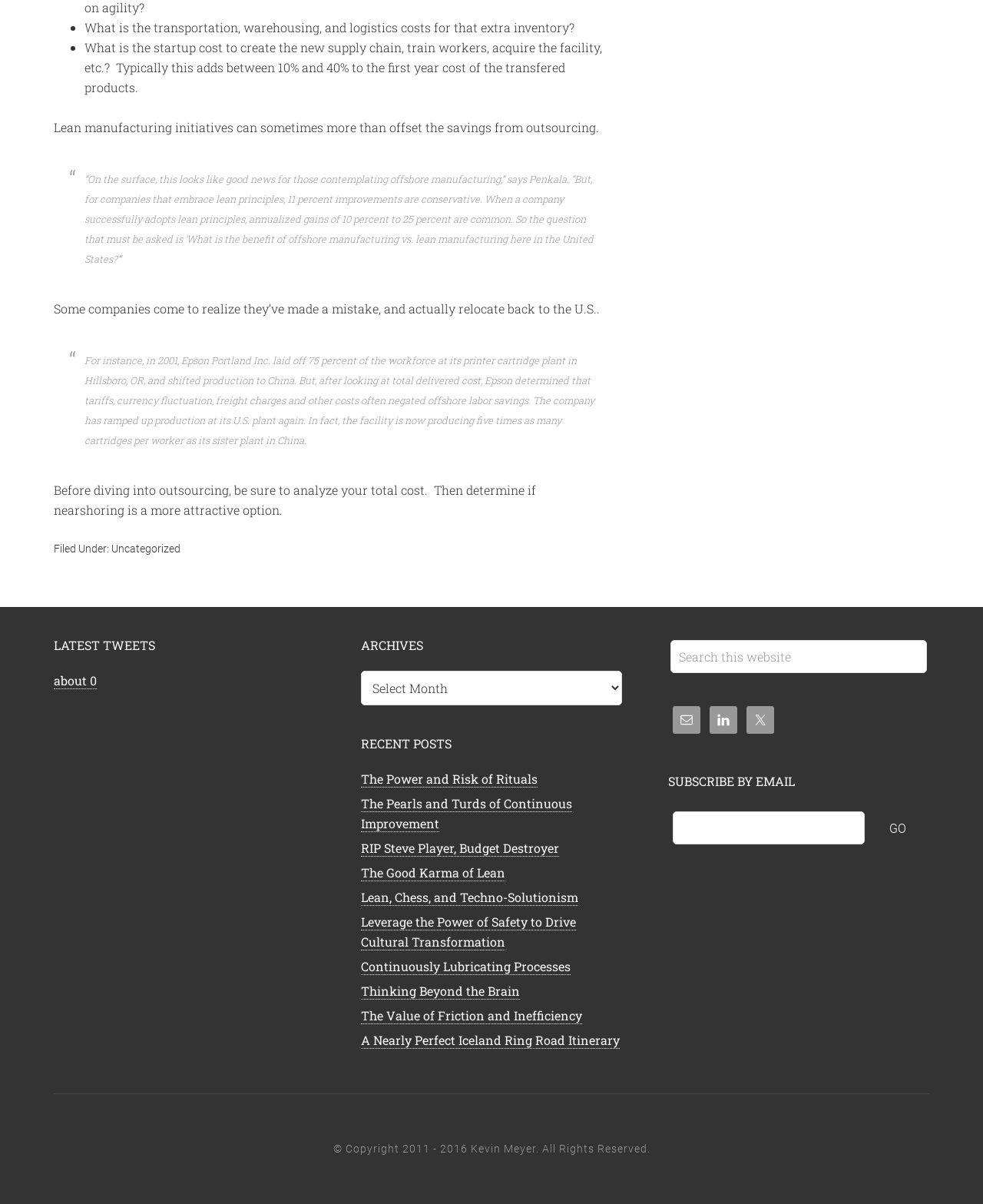Answer the following inquiry with a single word or phrase:
What is the name of the company that laid off 75 percent of its workforce in 2001?

Epson Portland Inc.